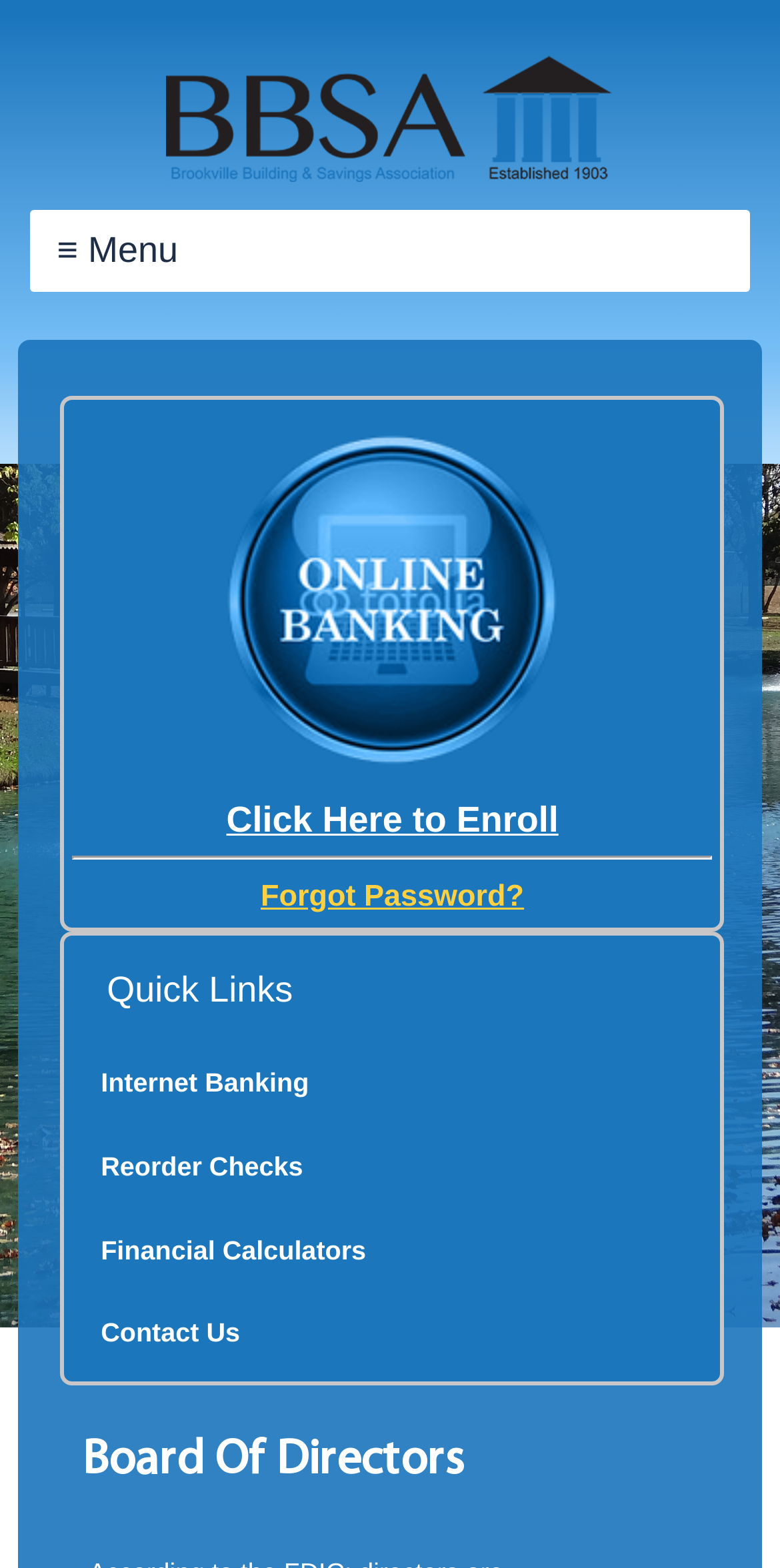What is the last item on the webpage?
Based on the screenshot, provide a one-word or short-phrase response.

Board Of Directors